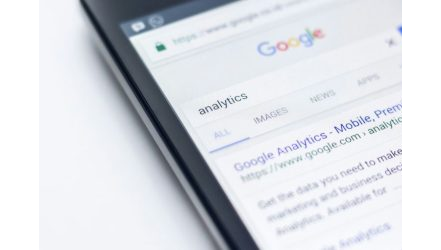Describe all the elements in the image with great detail.

The image displays a close-up view of a smartphone screen showcasing the Google search interface. The search term "analytics" is prominently featured in the search bar at the top, indicating a focus on data analysis tools. Below the search bar, various tabs are visible, including options for "ALL," "IMAGES," "NEWS," and "APPS," which suggest that users can explore different types of content related to analytics. The search results include a link to Google Analytics, highlighting its relevance as a tool for managing and interpreting data effectively. This image encapsulates the modern digital landscape and the growing importance of analytics in various fields.